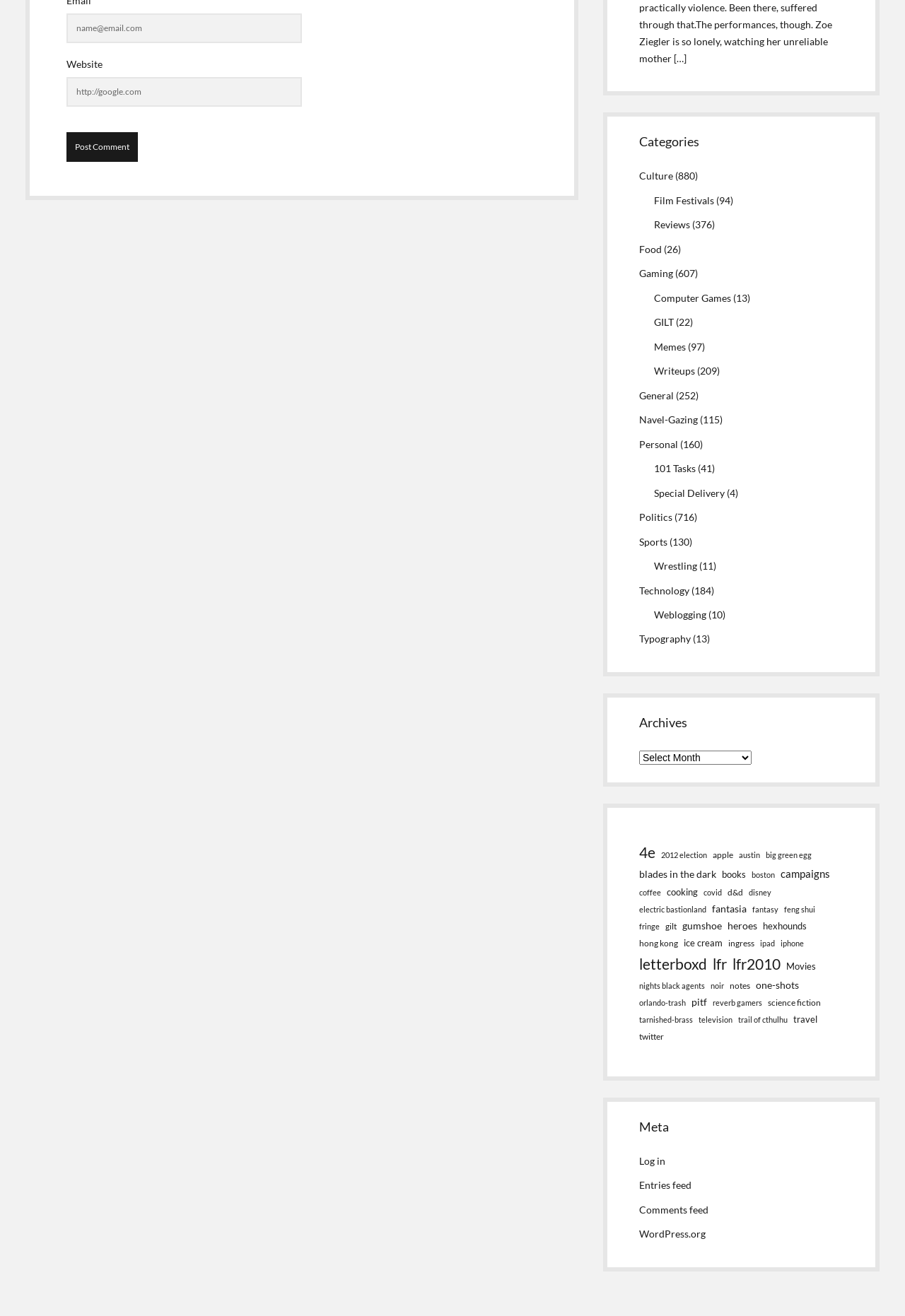Locate the bounding box coordinates of the element to click to perform the following action: 'Post a comment'. The coordinates should be given as four float values between 0 and 1, in the form of [left, top, right, bottom].

[0.074, 0.1, 0.152, 0.123]